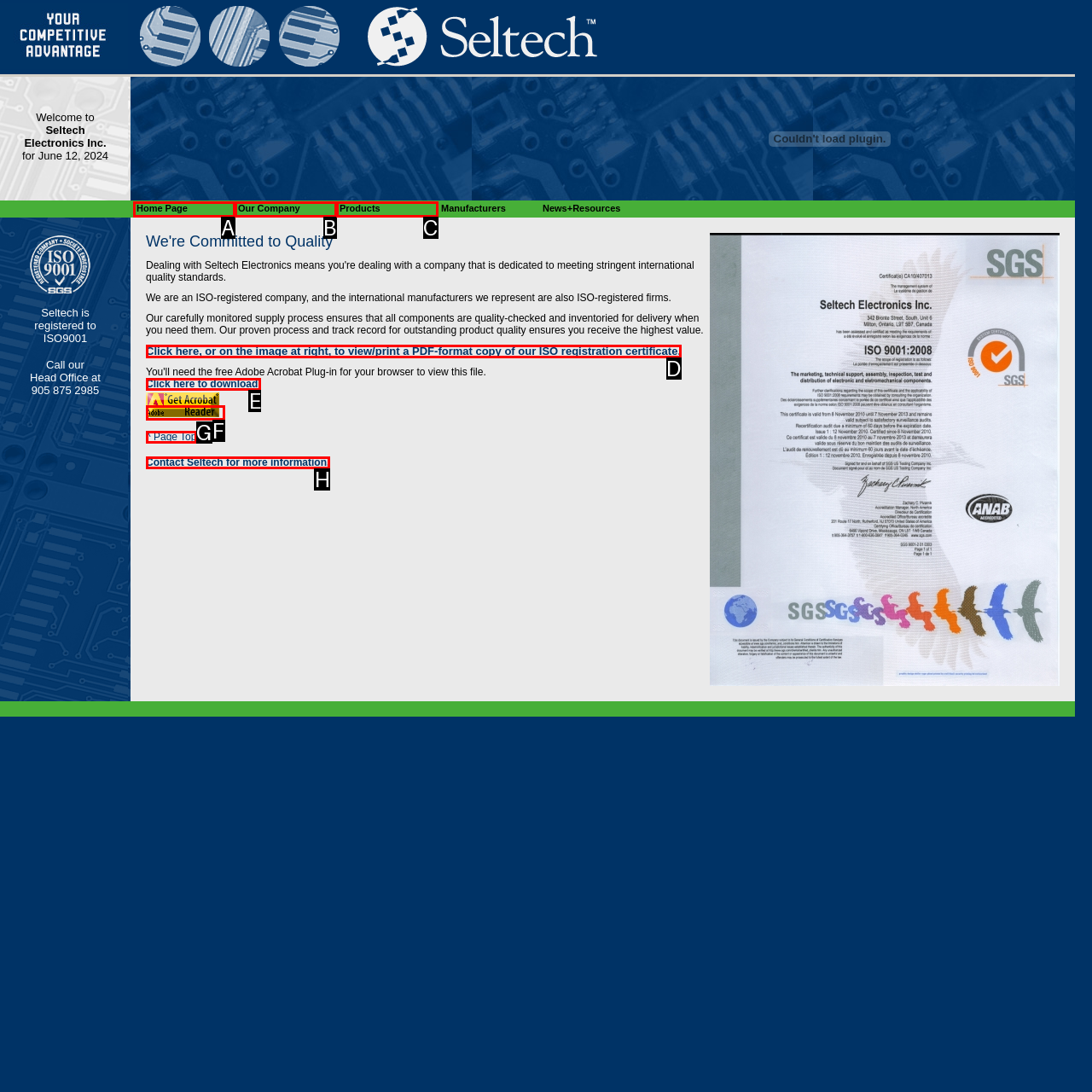Select the appropriate letter to fulfill the given instruction: Contact Seltech for more information
Provide the letter of the correct option directly.

H